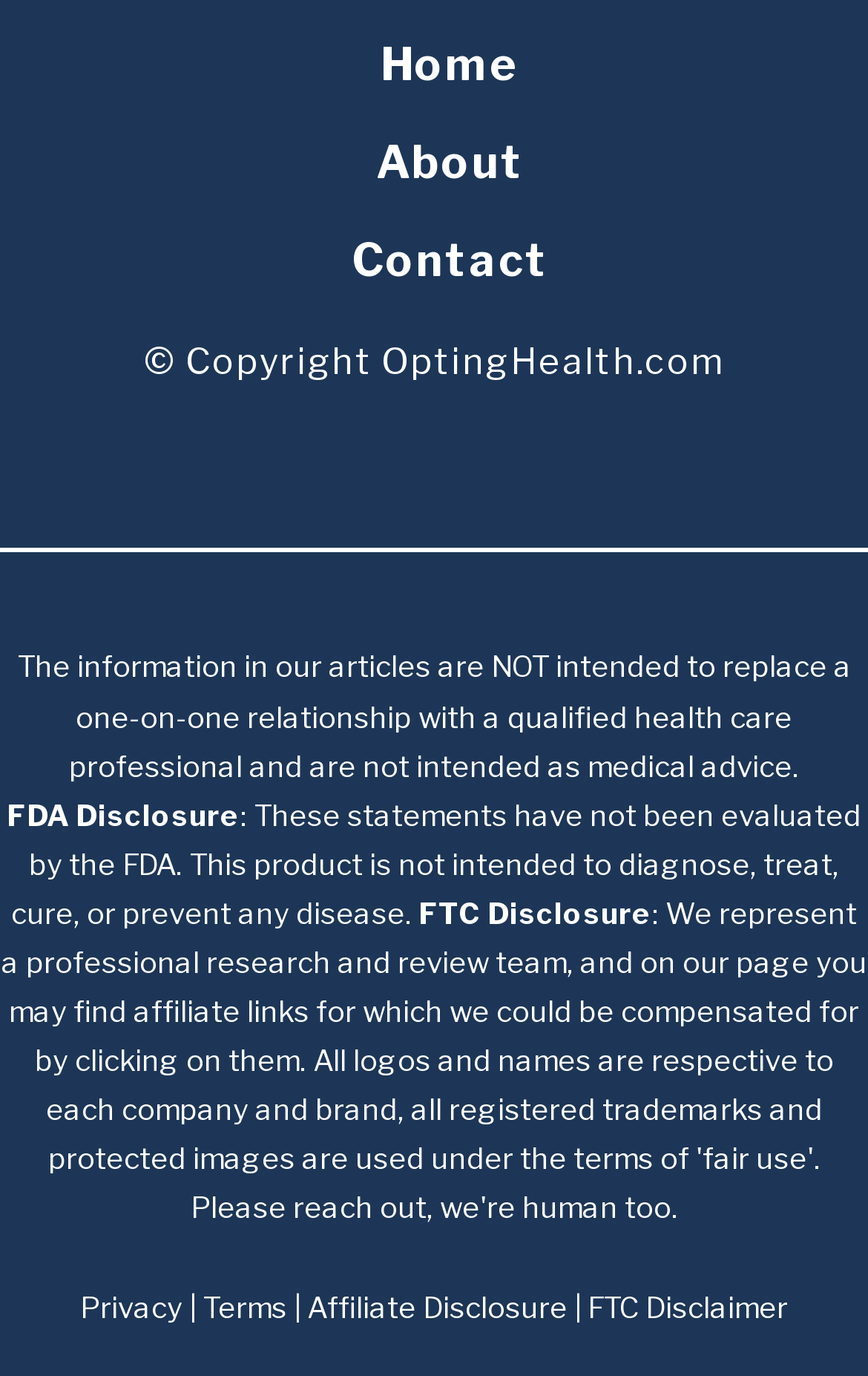Please answer the following question using a single word or phrase: 
What is the orientation of the separator?

Horizontal